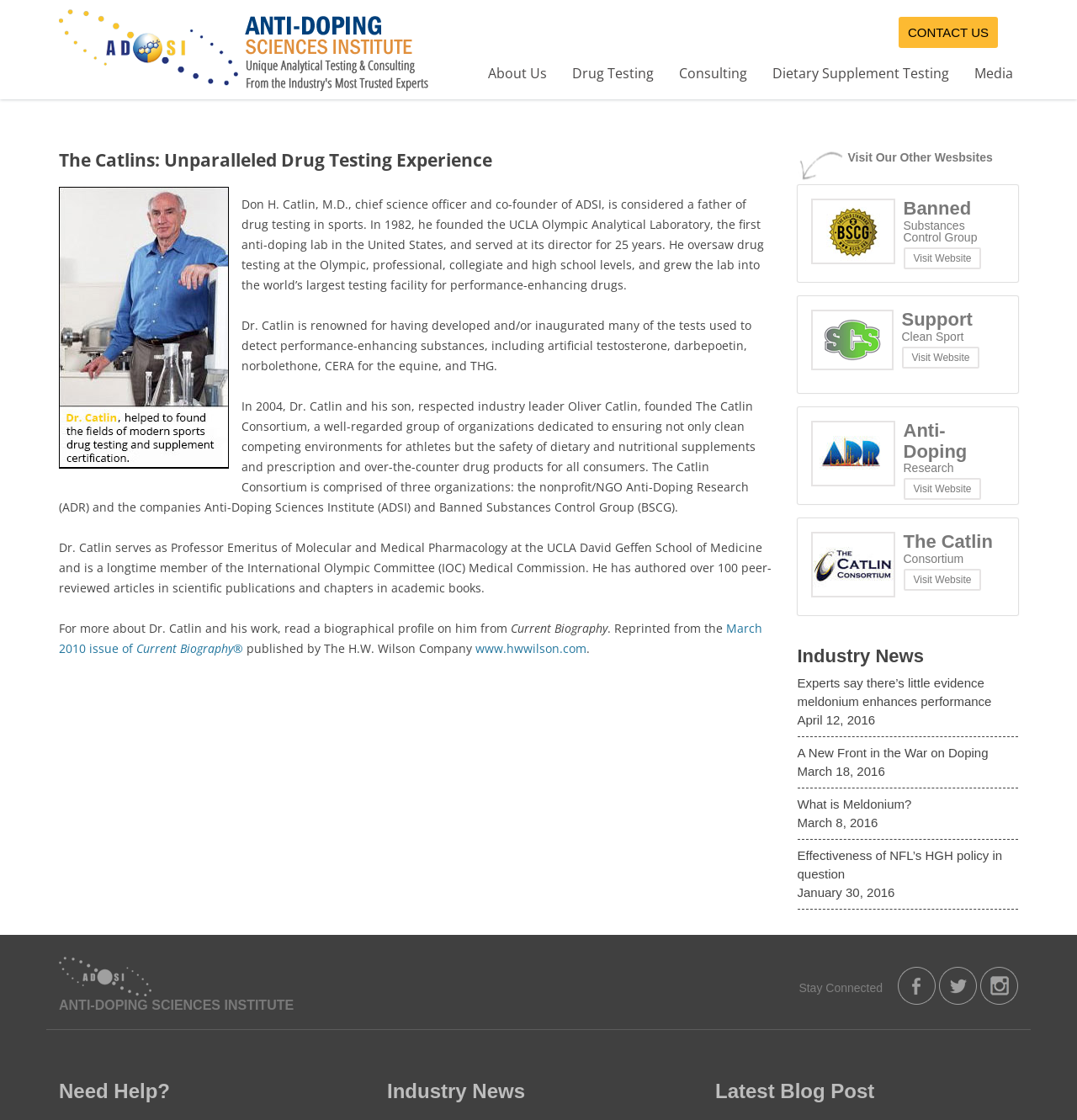What is the name of the company co-founded by Dr. Catlin and his son Oliver?
Please interpret the details in the image and answer the question thoroughly.

This answer can be found in the article section of the webpage, where it is mentioned that 'In 2004, Dr. Catlin and his son, respected industry leader Oliver Catlin, founded The Catlin Consortium, a well-regarded group of organizations dedicated to ensuring not only clean competing environments for athletes but the safety of dietary and nutritional supplements and prescription and over-the-counter drug products for all consumers.'